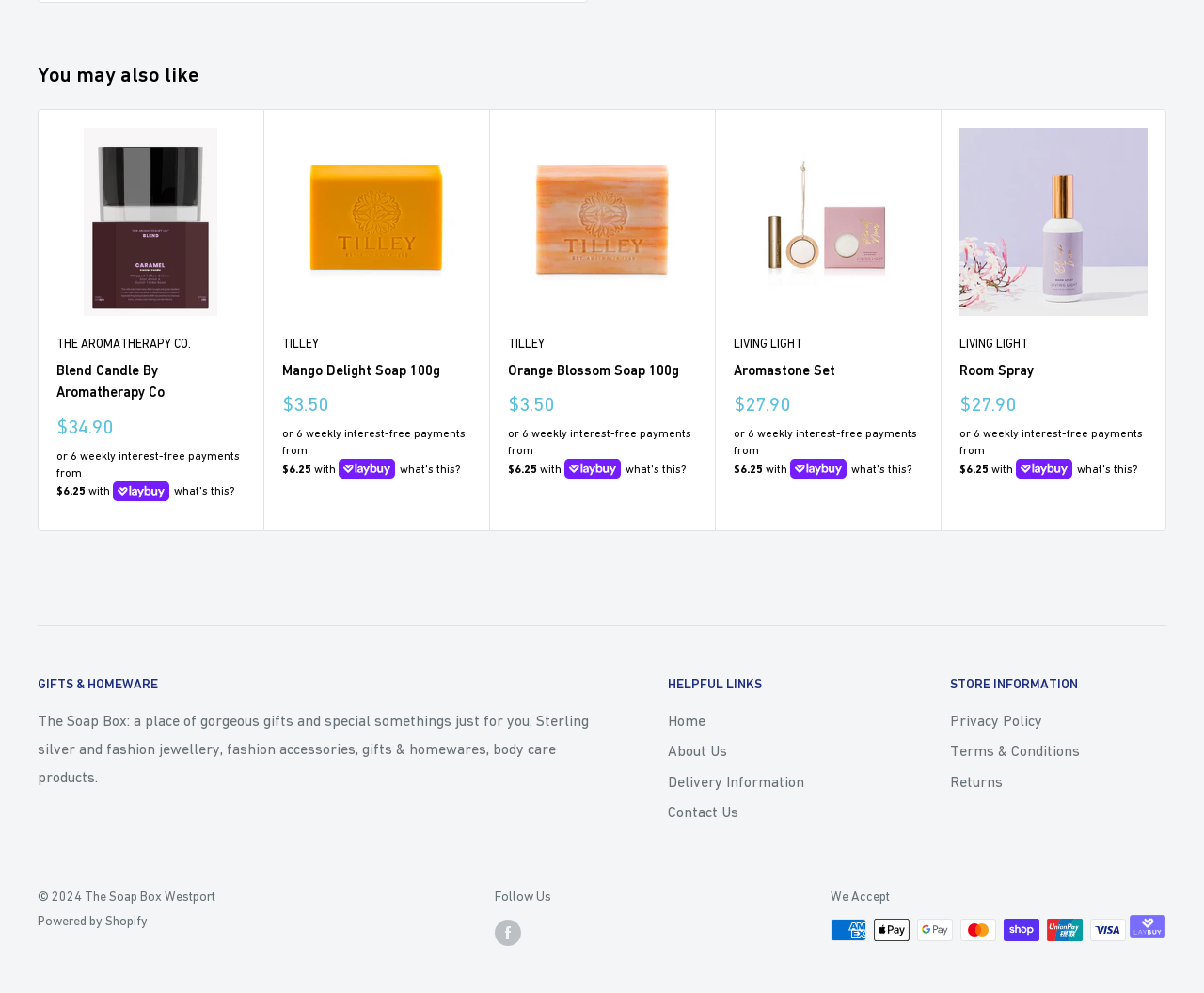What is the price of the Aromastone Set?
Analyze the image and provide a thorough answer to the question.

I found the price of the Aromastone Set by looking at the text next to the product link, which says 'Sale price $27.90'.